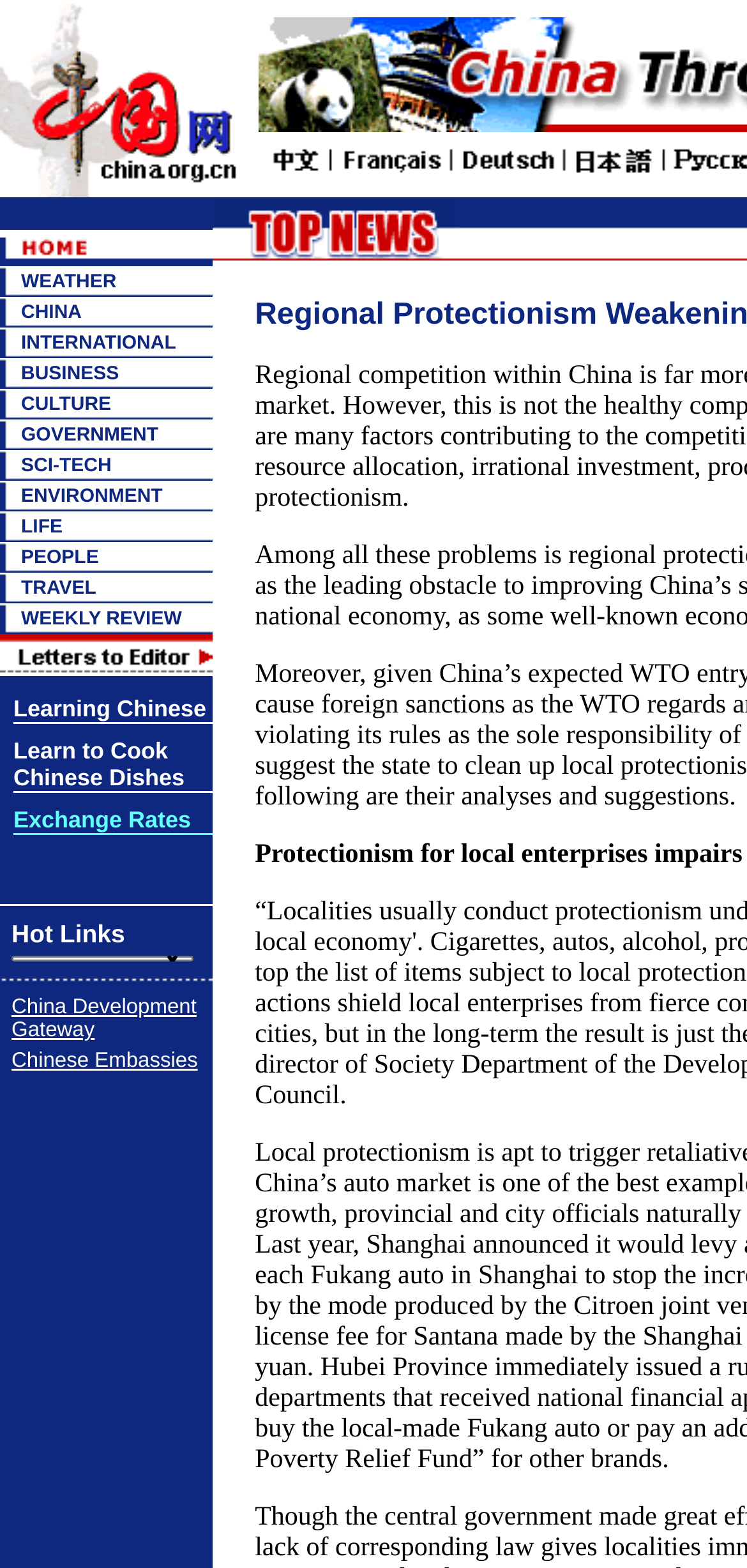Determine the bounding box coordinates of the section to be clicked to follow the instruction: "go to slide 1". The coordinates should be given as four float numbers between 0 and 1, formatted as [left, top, right, bottom].

None